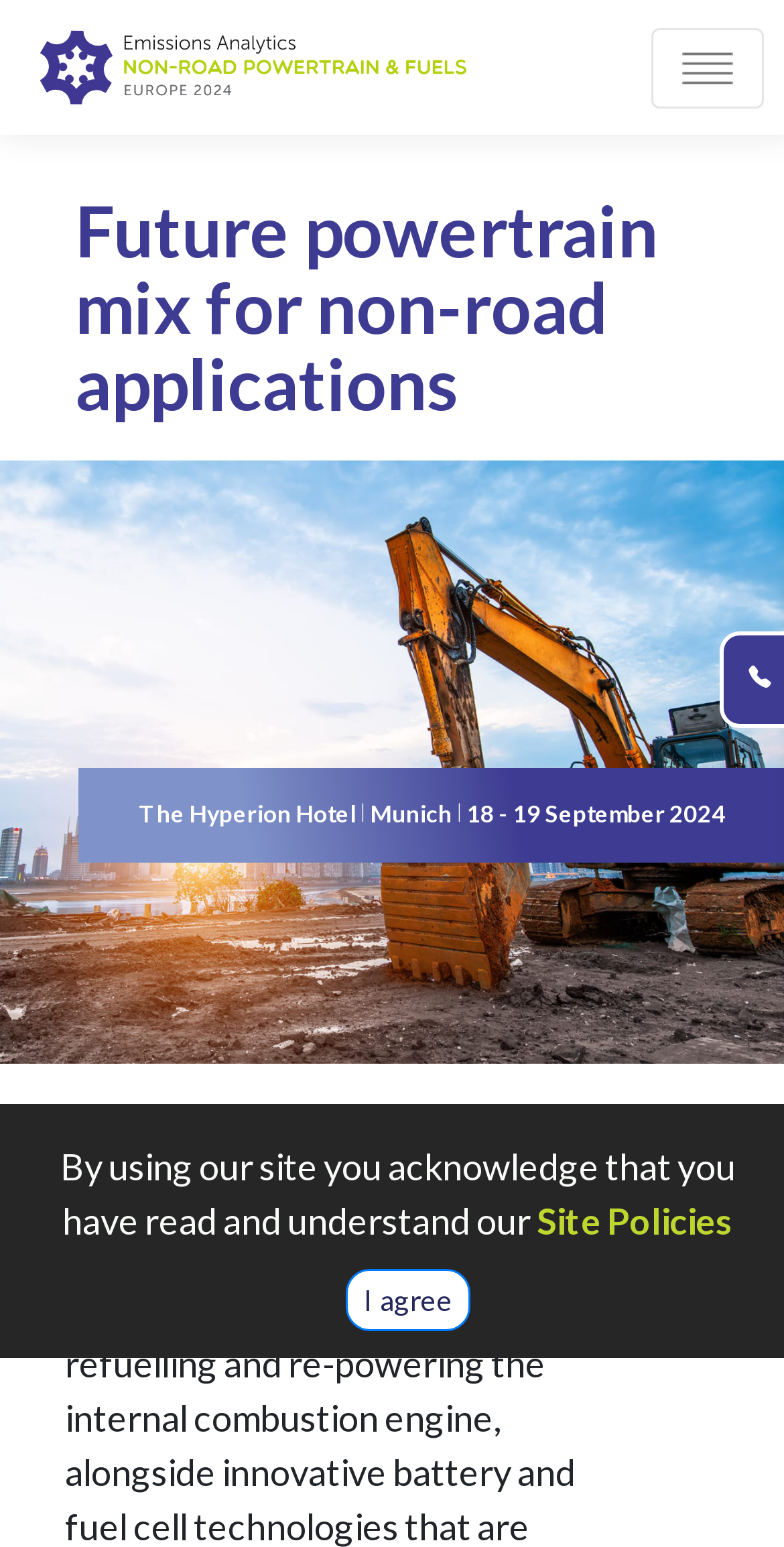What is the text on the button at the top right corner?
Refer to the image and give a detailed response to the question.

I found the answer by looking at the button element with bounding box coordinates [0.831, 0.018, 0.974, 0.07], which indicates that the button is located at the top right corner and has the text 'Toggle navigation'.